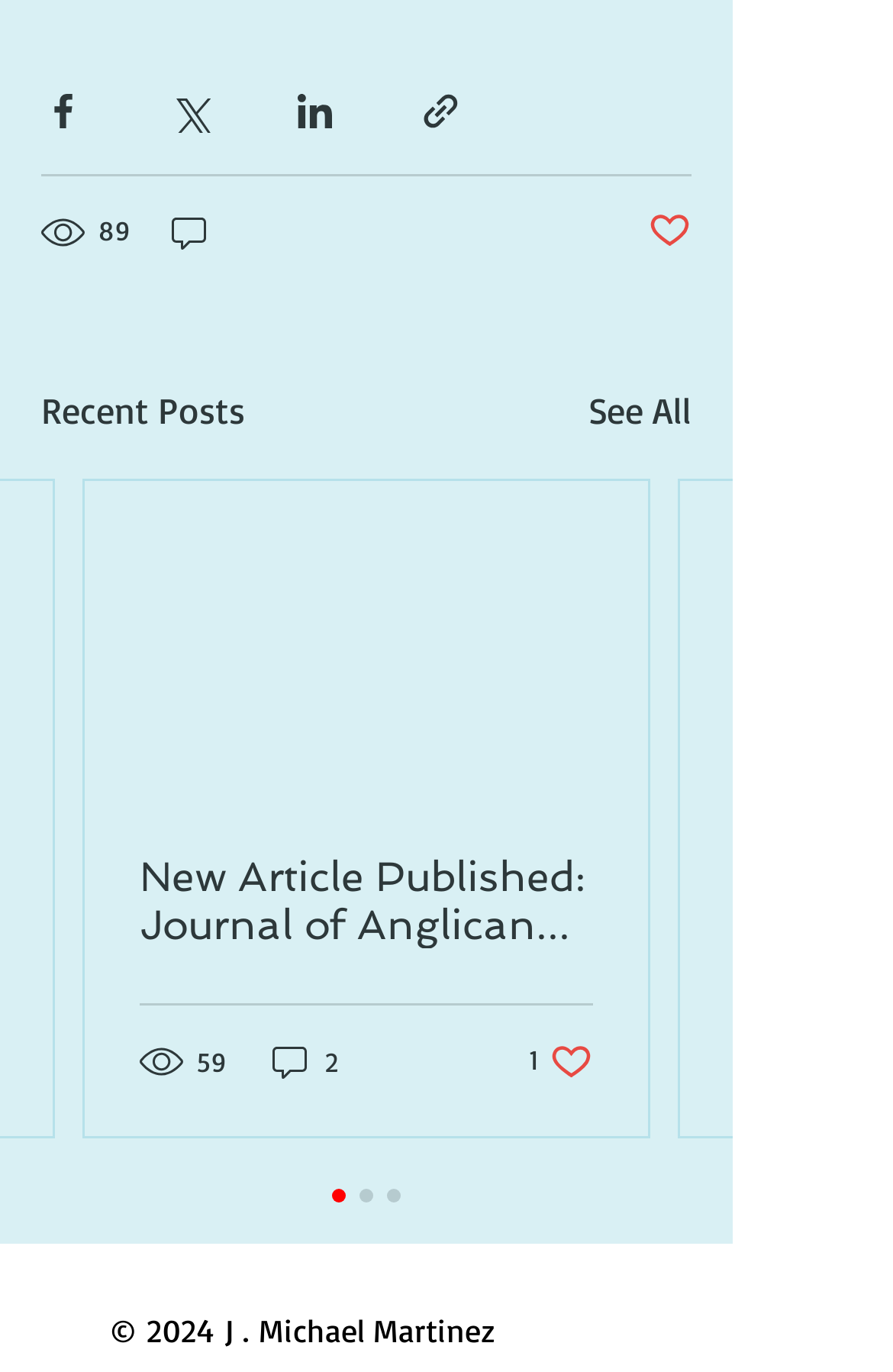Determine the bounding box coordinates of the clickable region to carry out the instruction: "Like the post".

[0.592, 0.757, 0.664, 0.789]